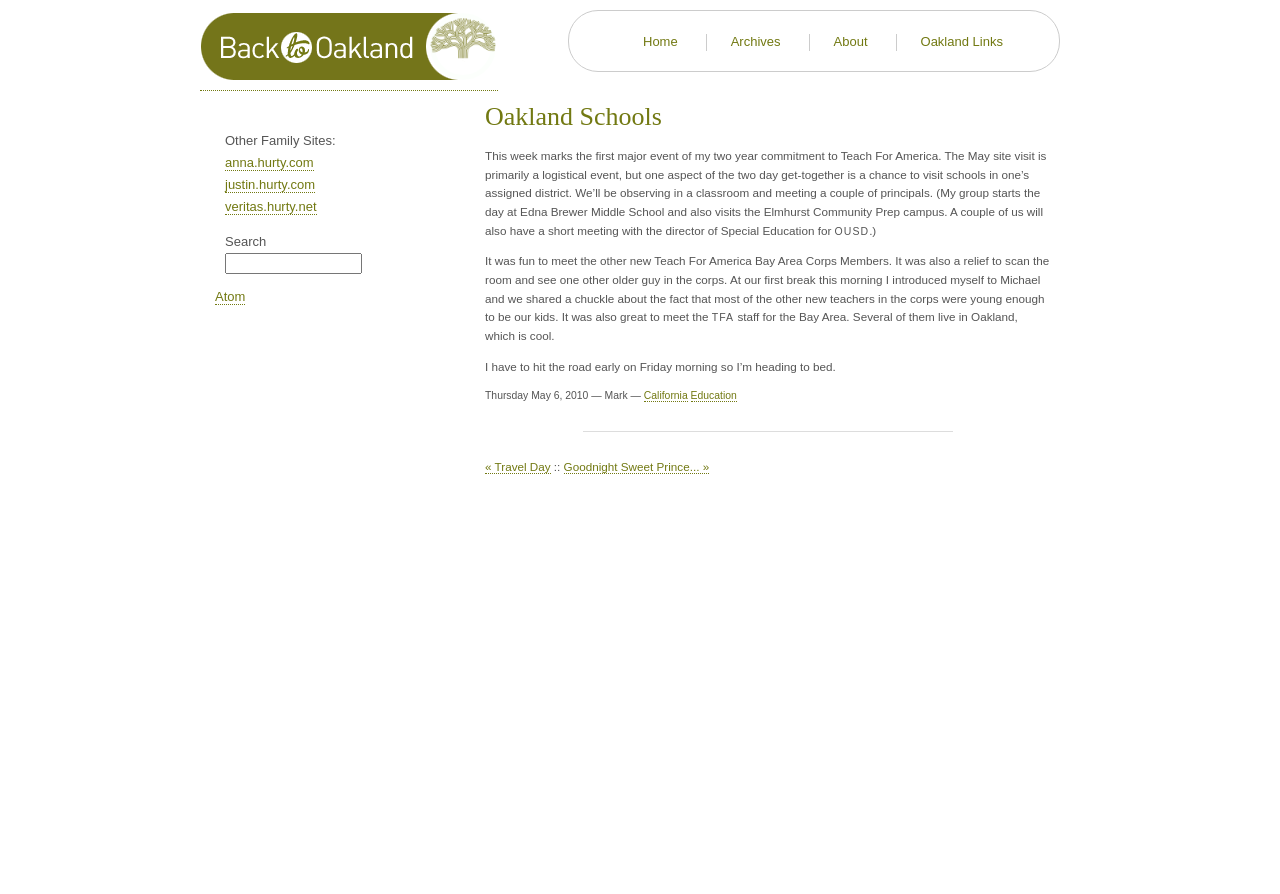Kindly respond to the following question with a single word or a brief phrase: 
What is the author's commitment duration?

Two years